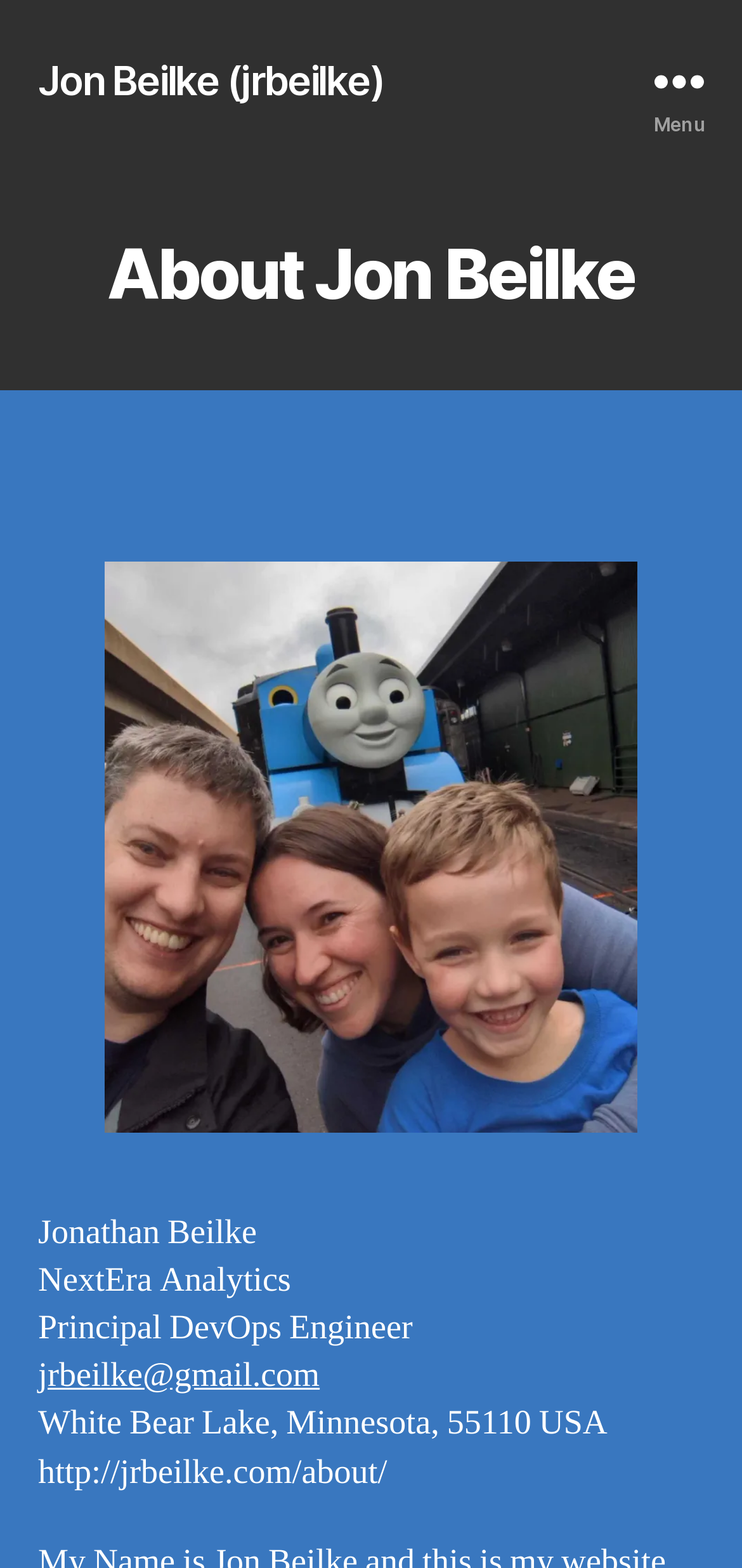Please find and report the primary heading text from the webpage.

About Jon Beilke